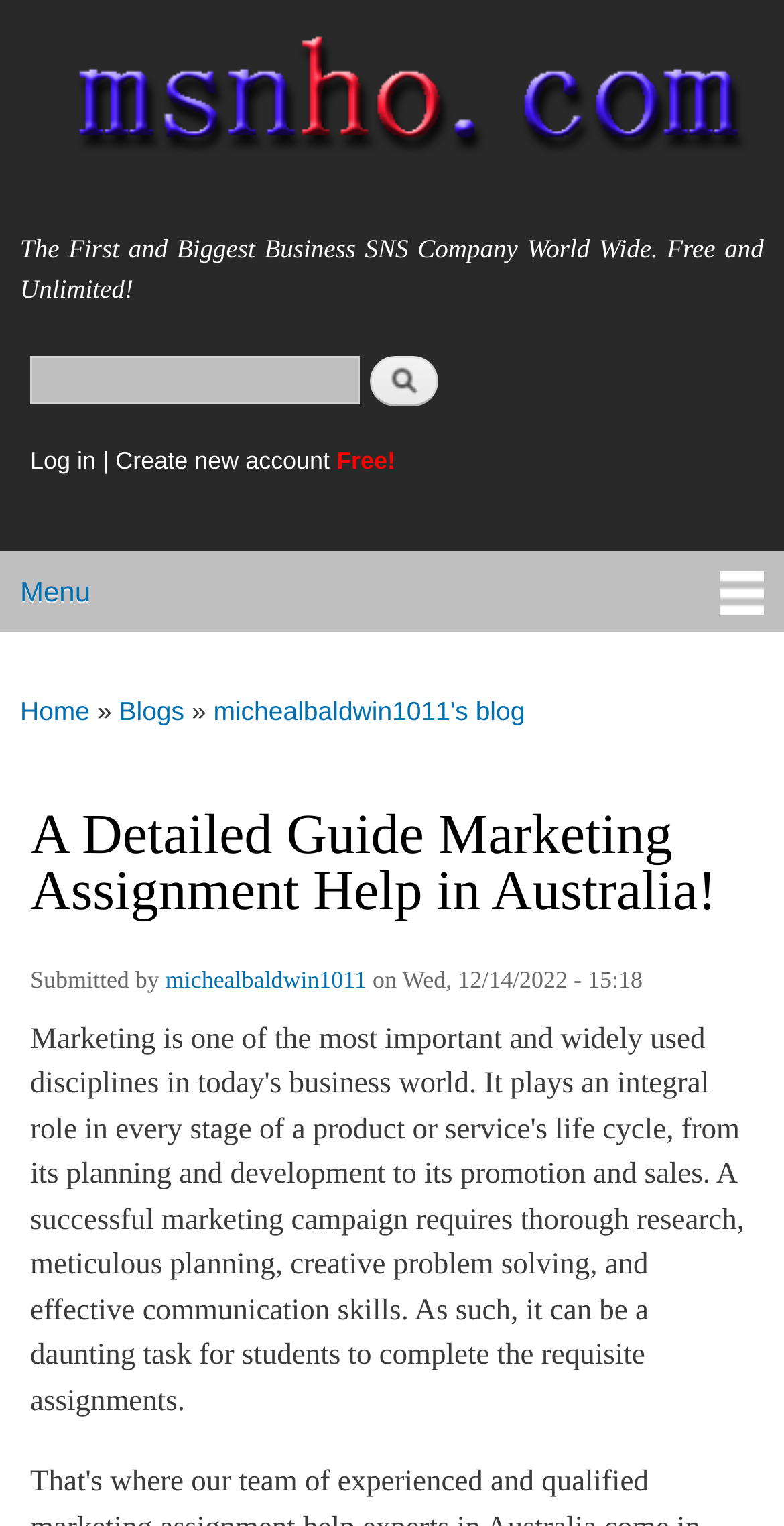What is the title of the blog?
Kindly offer a comprehensive and detailed response to the question.

The title of the blog can be found in the link 'michealbaldwin1011's blog' which is located in the main menu section of the webpage.